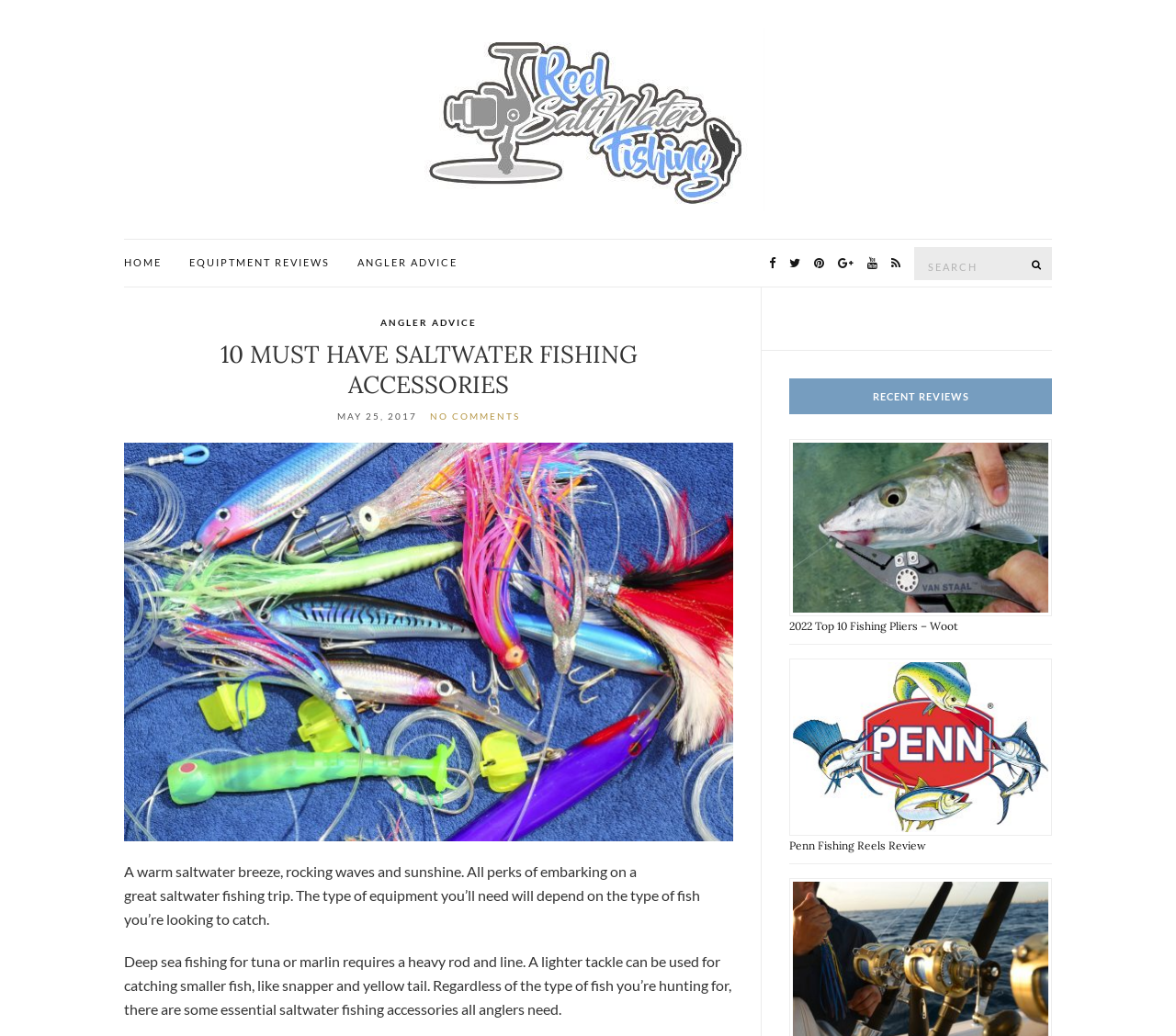Carefully examine the image and provide an in-depth answer to the question: What is the date of the article?

I found the date of the article by looking at the time element, which is 'MAY 25, 2017', so that's the date of the article.